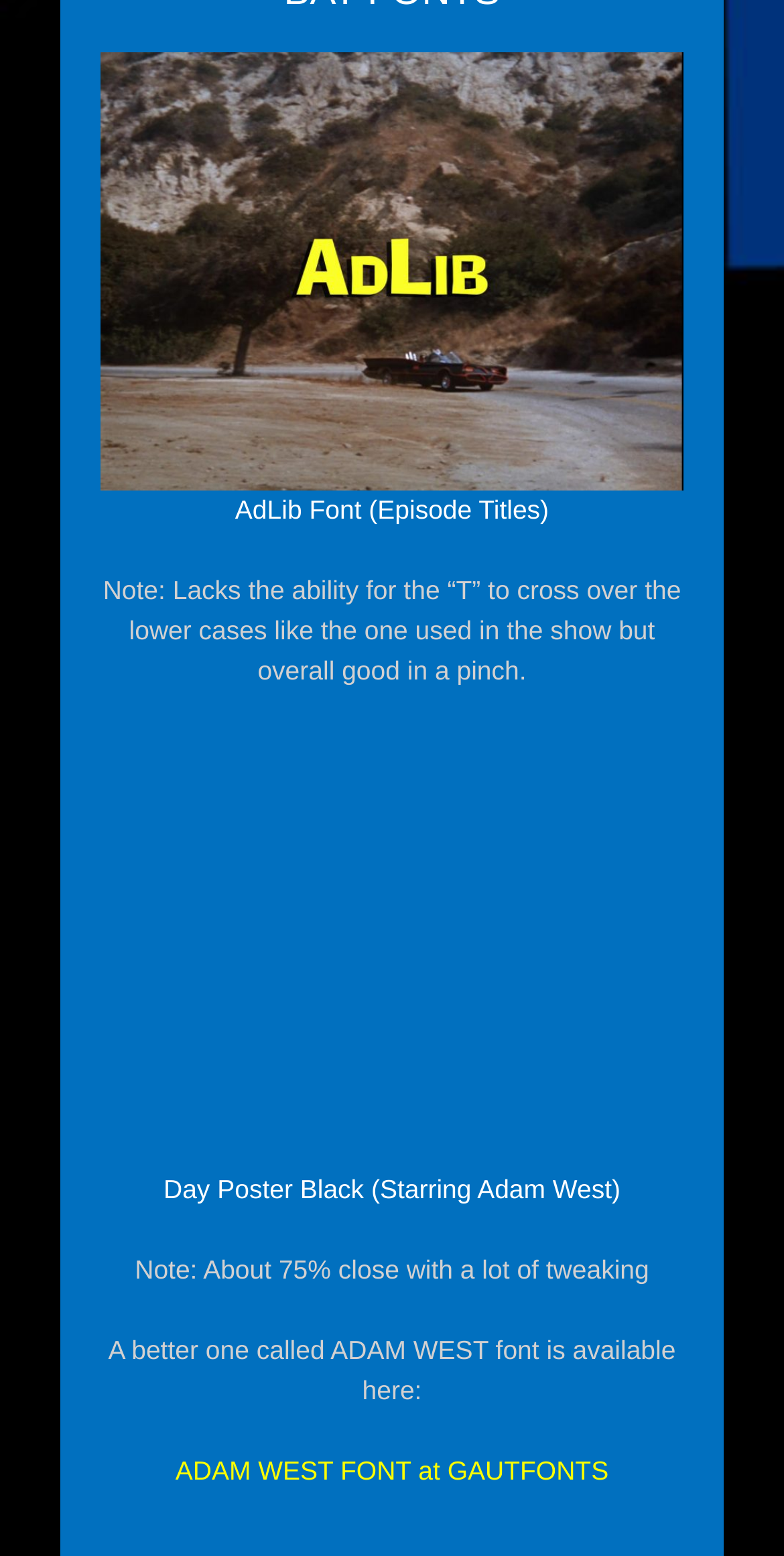Using the description "ADAM WEST FONT at GAUTFONTS", locate and provide the bounding box of the UI element.

[0.224, 0.936, 0.776, 0.955]